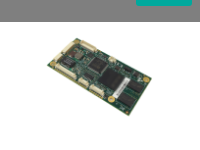Please respond in a single word or phrase: 
What type of sources can be converted by the module?

Analog components or SD sources